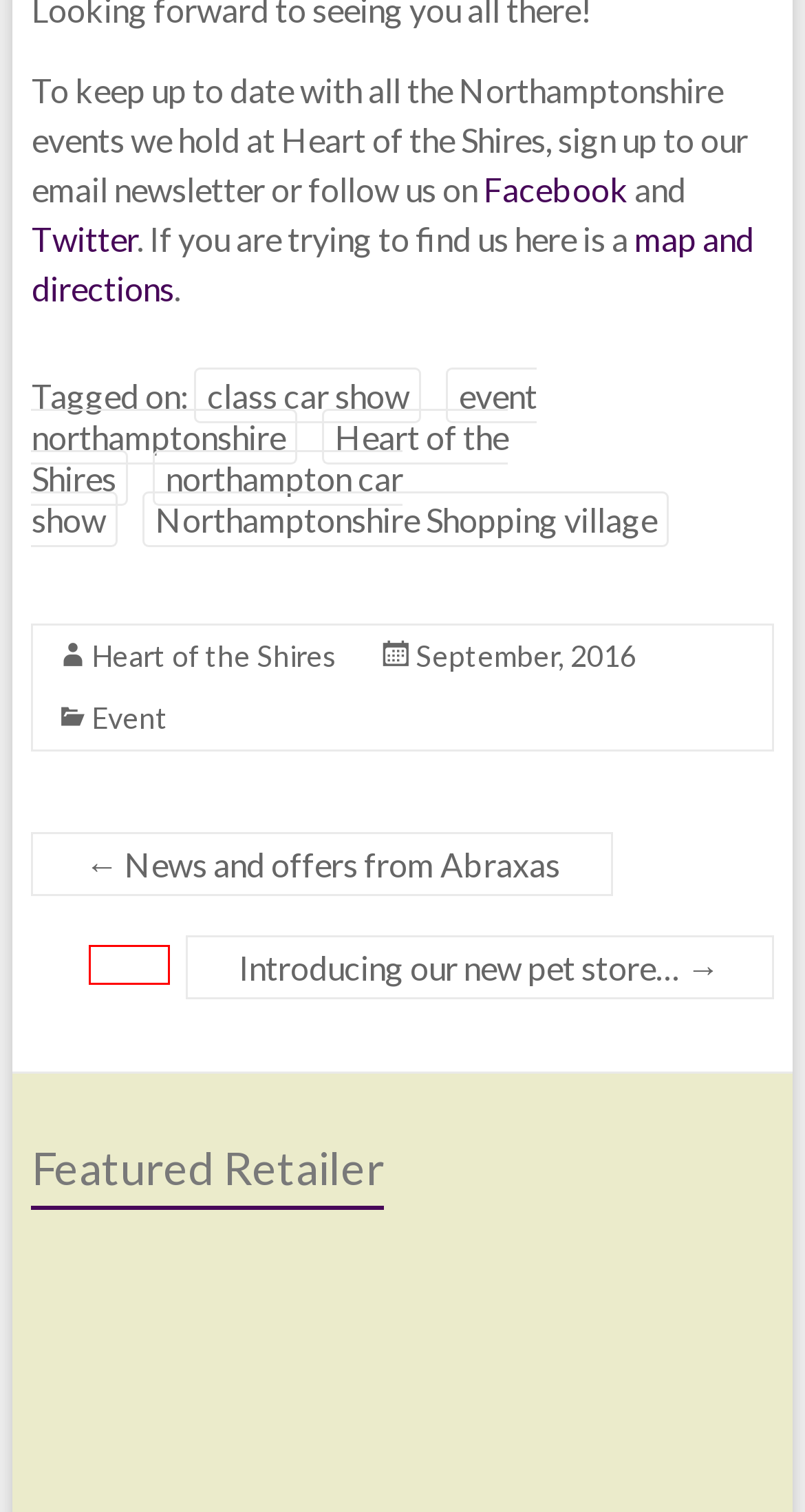You have a screenshot of a webpage with a red rectangle bounding box around a UI element. Choose the best description that matches the new page after clicking the element within the bounding box. The candidate descriptions are:
A. event northamptonshire Archives - The Heart of the Shires shopping village
B. Heart of the Shires Archives - The Heart of the Shires shopping village
C. Event Archives - The Heart of the Shires shopping village
D. class car show Archives - The Heart of the Shires shopping village
E. Introducing our new pet store… - The Heart of the Shires shopping village
F. Northamptonshire Shopping village Archives - The Heart of the Shires shopping village
G. northampton car show Archives - The Heart of the Shires shopping village
H. Abraxas news and offers - Heart of the Shires Shopping Village

C